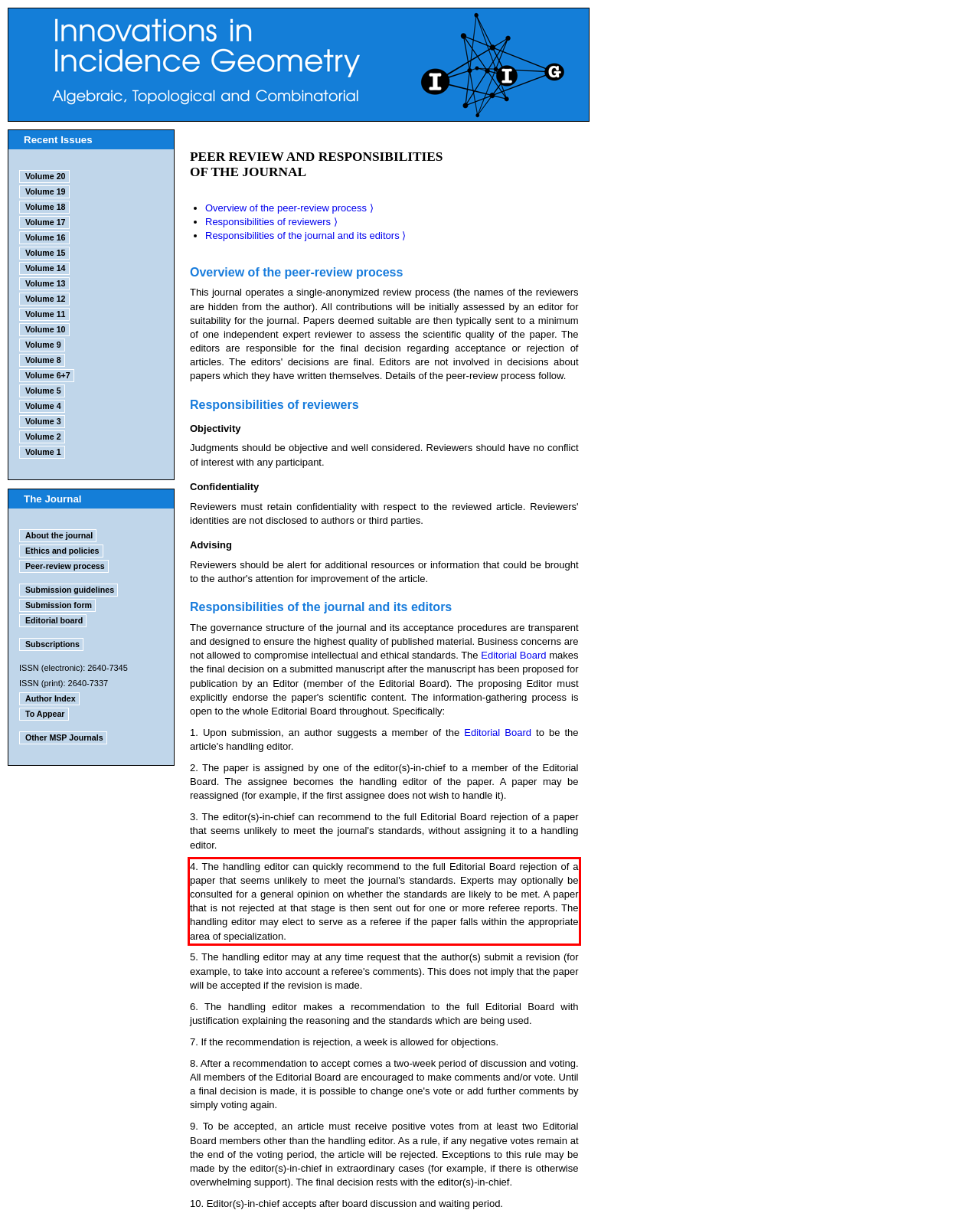The screenshot you have been given contains a UI element surrounded by a red rectangle. Use OCR to read and extract the text inside this red rectangle.

4. The handling editor can quickly recommend to the full Editorial Board rejection of a paper that seems unlikely to meet the journal's standards. Experts may optionally be consulted for a general opinion on whether the standards are likely to be met. A paper that is not rejected at that stage is then sent out for one or more referee reports. The handling editor may elect to serve as a referee if the paper falls within the appropriate area of specialization.